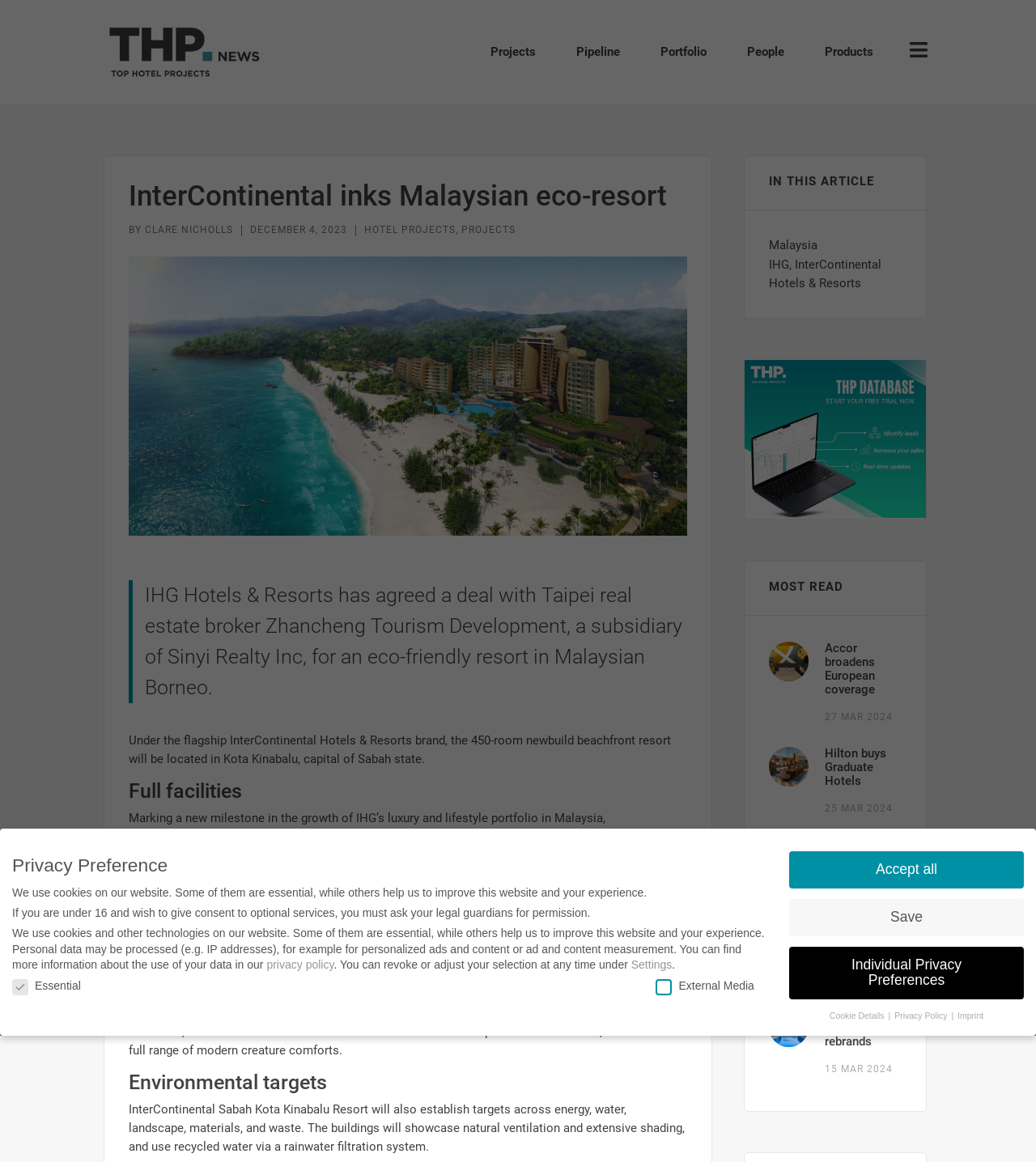Please identify the coordinates of the bounding box that should be clicked to fulfill this instruction: "Click the 'People' link".

[0.702, 0.029, 0.777, 0.061]